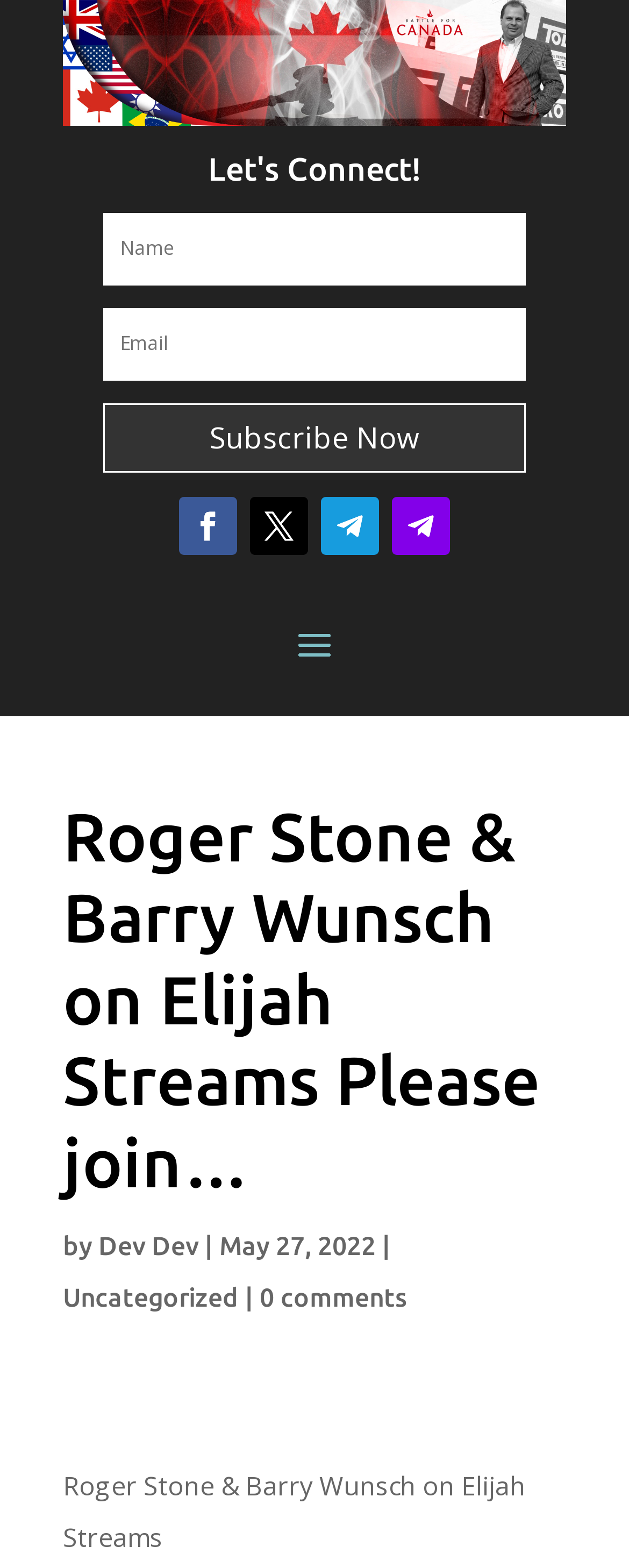Identify the bounding box coordinates for the UI element described as follows: "Follow". Ensure the coordinates are four float numbers between 0 and 1, formatted as [left, top, right, bottom].

[0.397, 0.317, 0.49, 0.354]